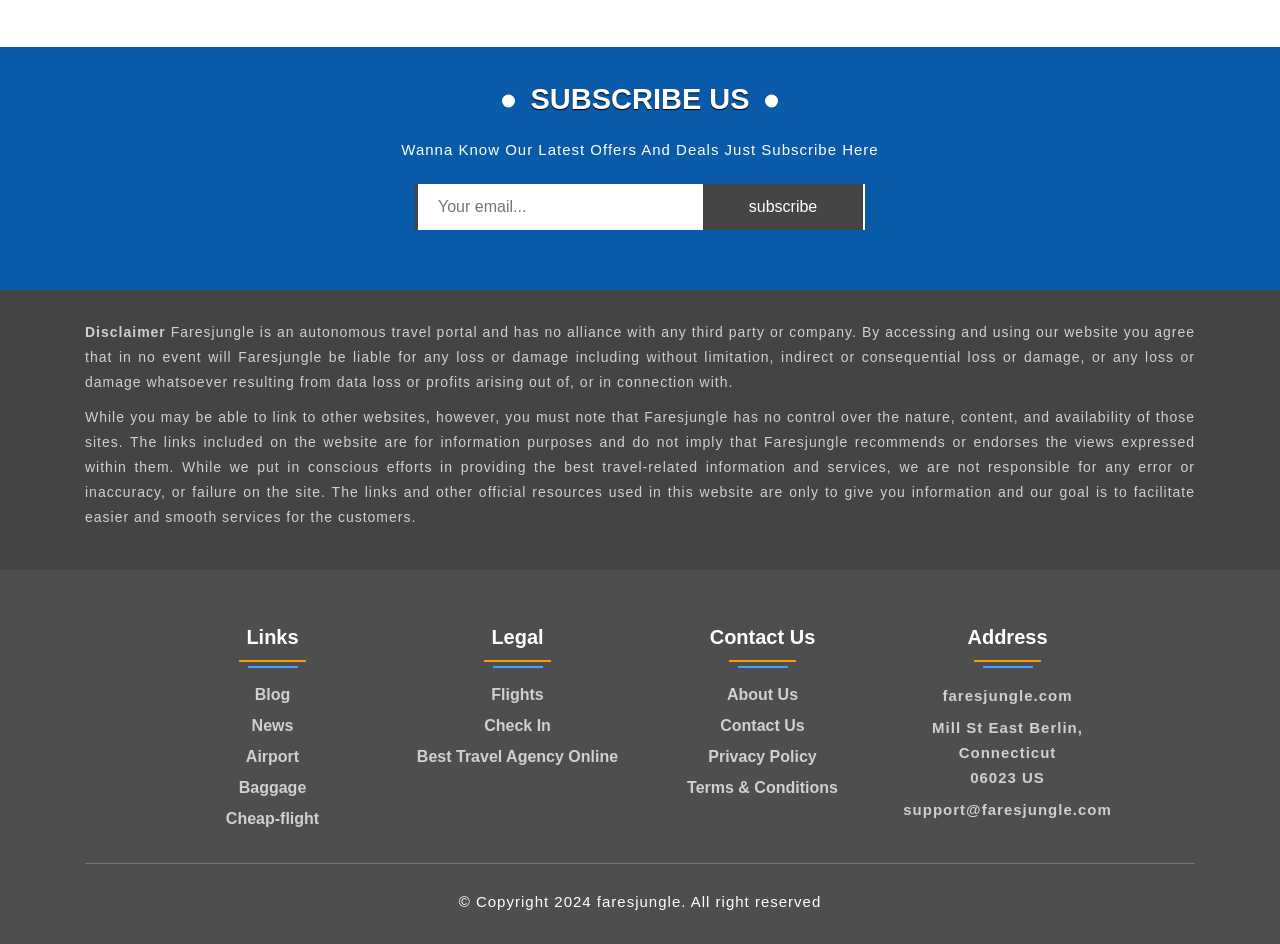Kindly determine the bounding box coordinates for the area that needs to be clicked to execute this instruction: "Click HOME".

None